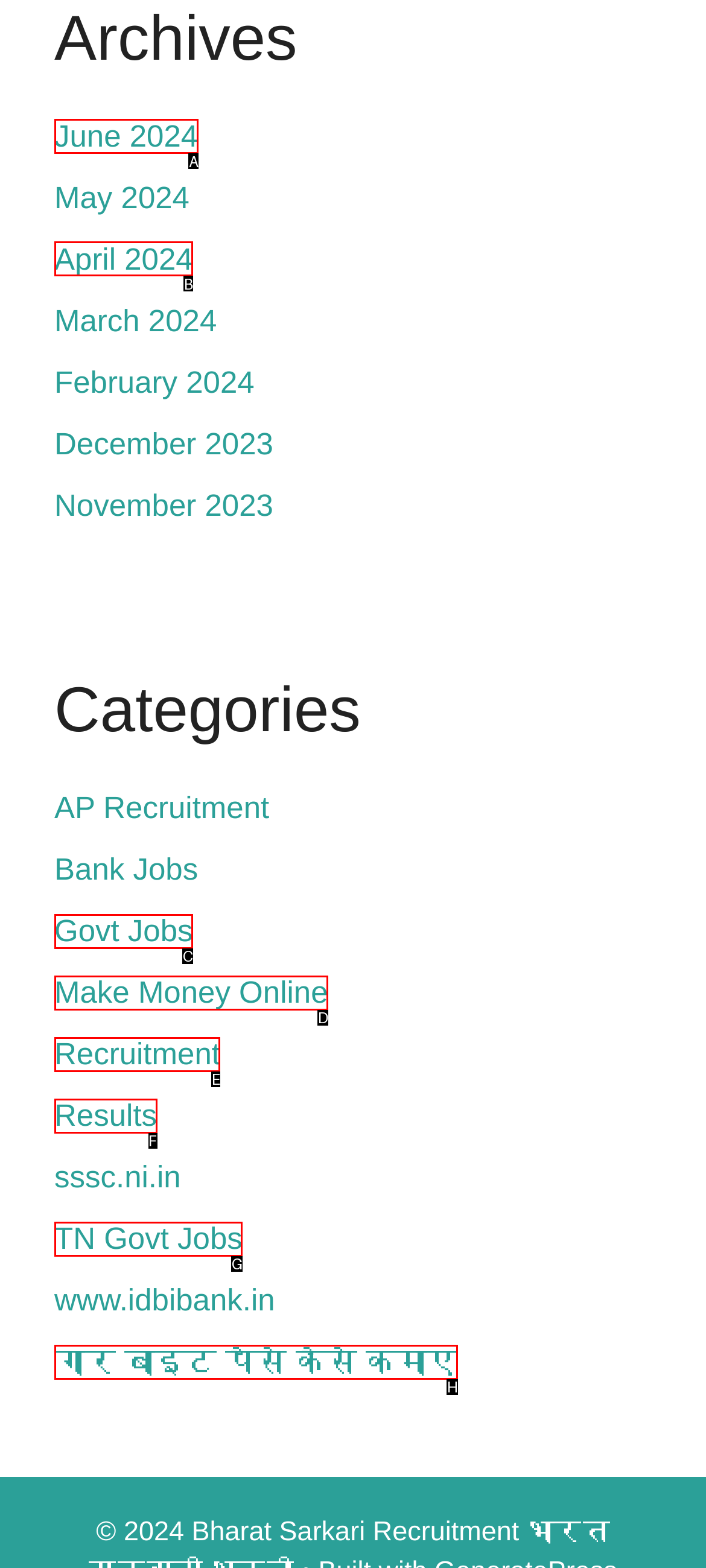From the given choices, which option should you click to complete this task: View archives for June 2024? Answer with the letter of the correct option.

A